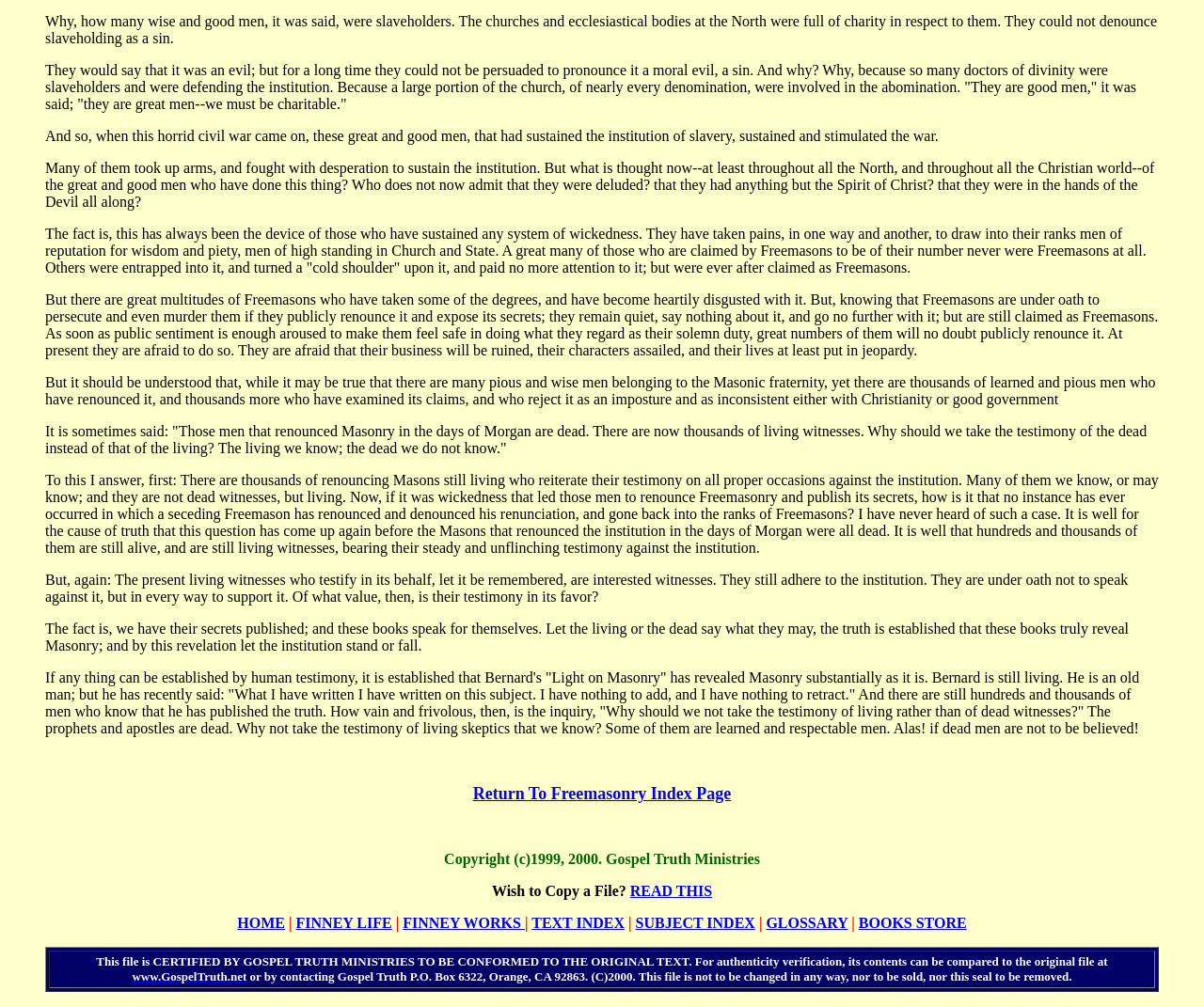Locate the bounding box coordinates of the area to click to fulfill this instruction: "Read the FINNEY LIFE page". The bounding box should be presented as four float numbers between 0 and 1, in the order [left, top, right, bottom].

[0.246, 0.908, 0.325, 0.924]